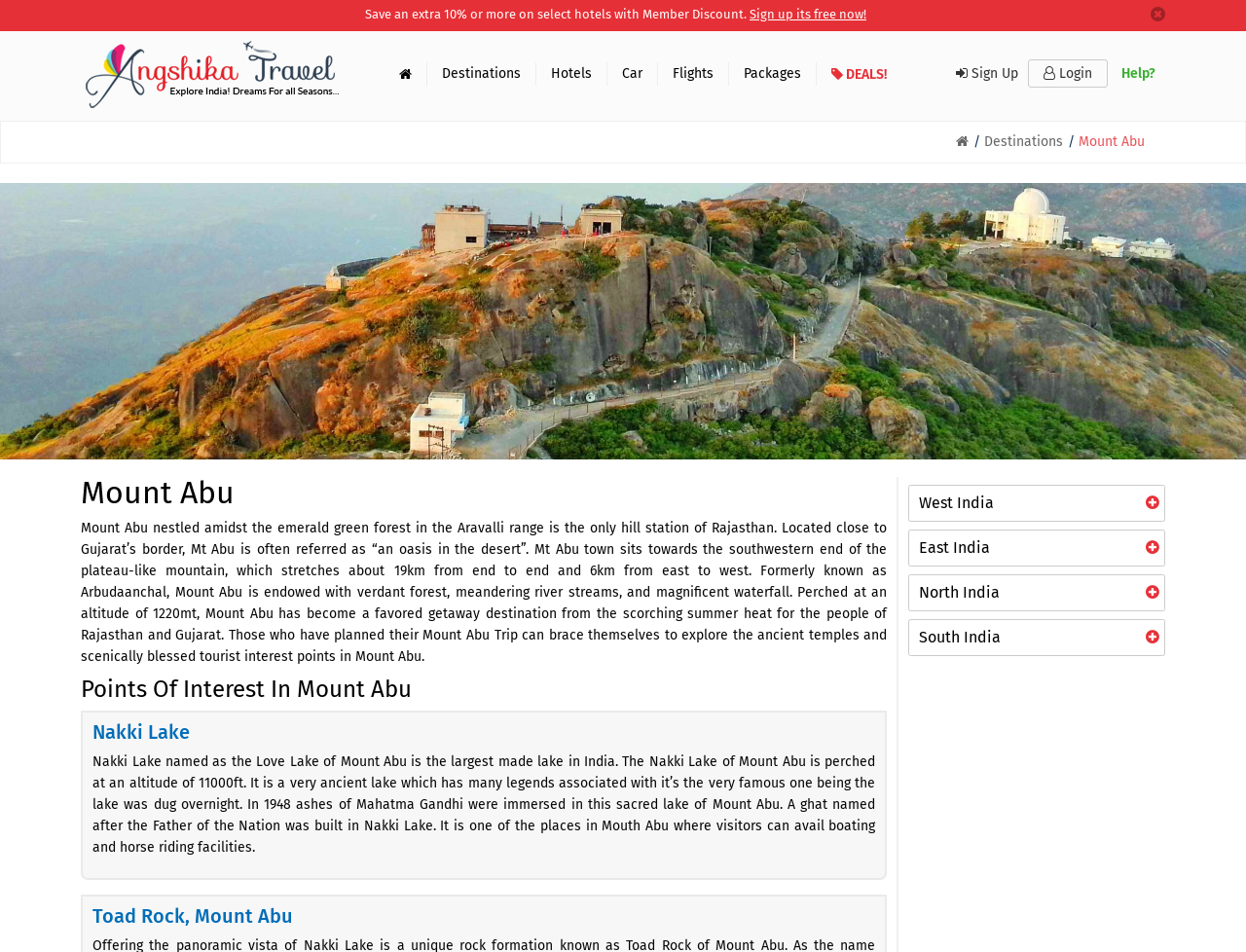Refer to the image and answer the question with as much detail as possible: What is the altitude of Mount Abu?

The altitude of Mount Abu can be found in the static text element that describes the hill station, which mentions that it is perched at an altitude of 1220mt.